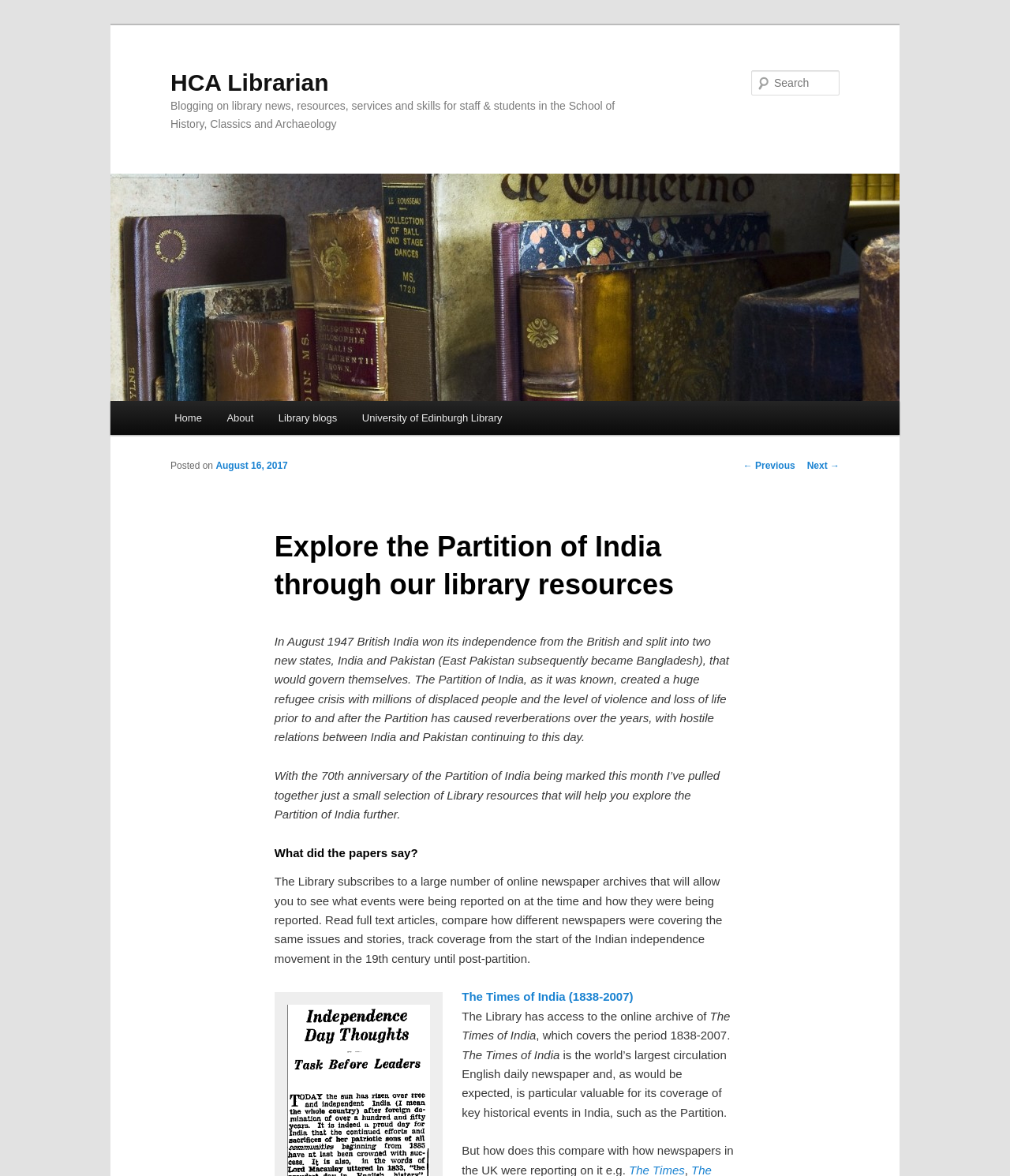Using the information in the image, give a detailed answer to the following question: What is the name of the librarian?

The name of the librarian can be found in the heading element 'HCA Librarian' with bounding box coordinates [0.169, 0.021, 0.62, 0.082]. It is also mentioned in the link element 'HCA Librarian' with bounding box coordinates [0.169, 0.059, 0.325, 0.081] and in the image element 'HCA Librarian' with bounding box coordinates [0.109, 0.147, 0.891, 0.341].